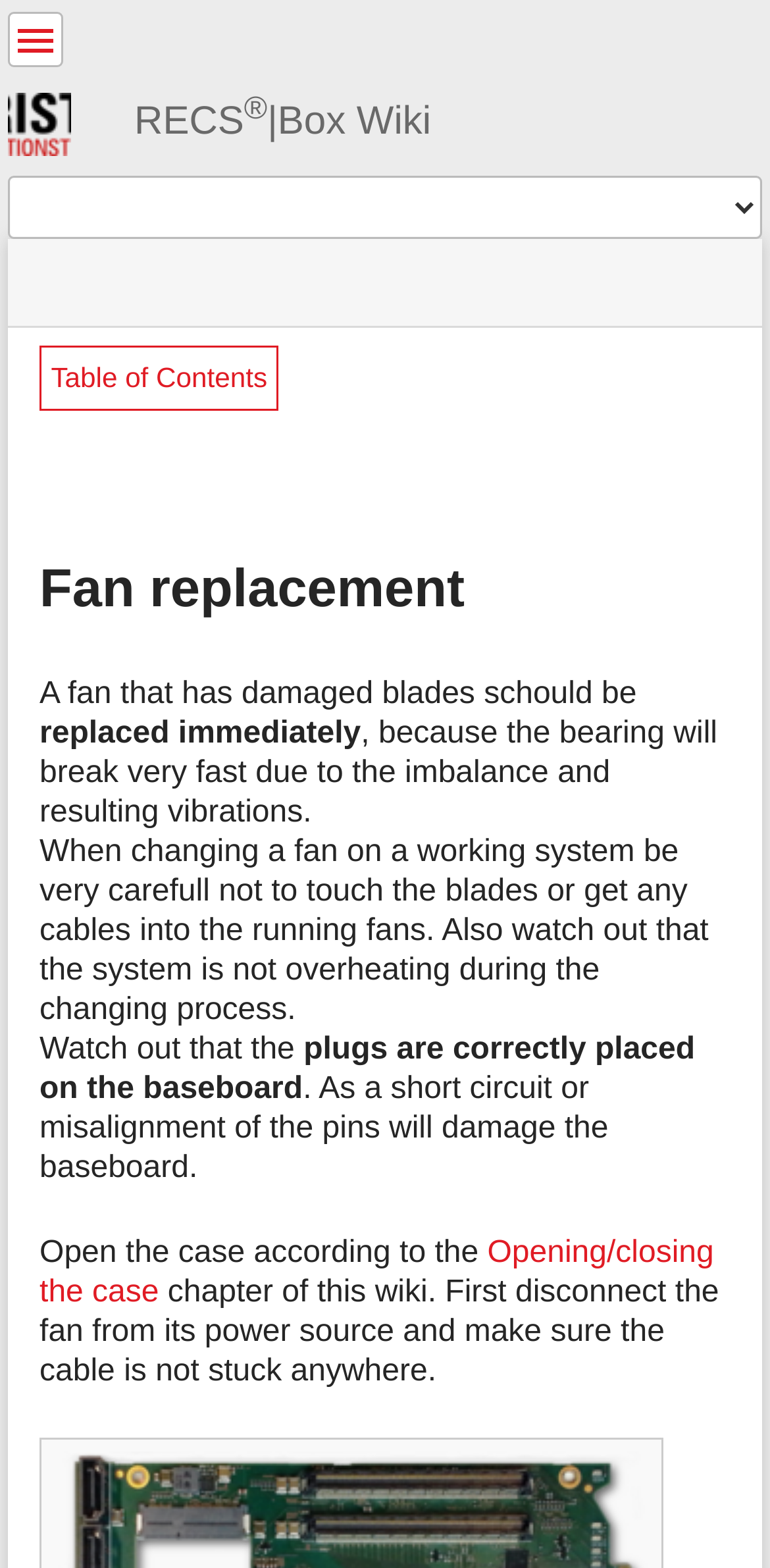Respond with a single word or phrase for the following question: 
What is the first step in replacing a fan?

Disconnect the fan from its power source